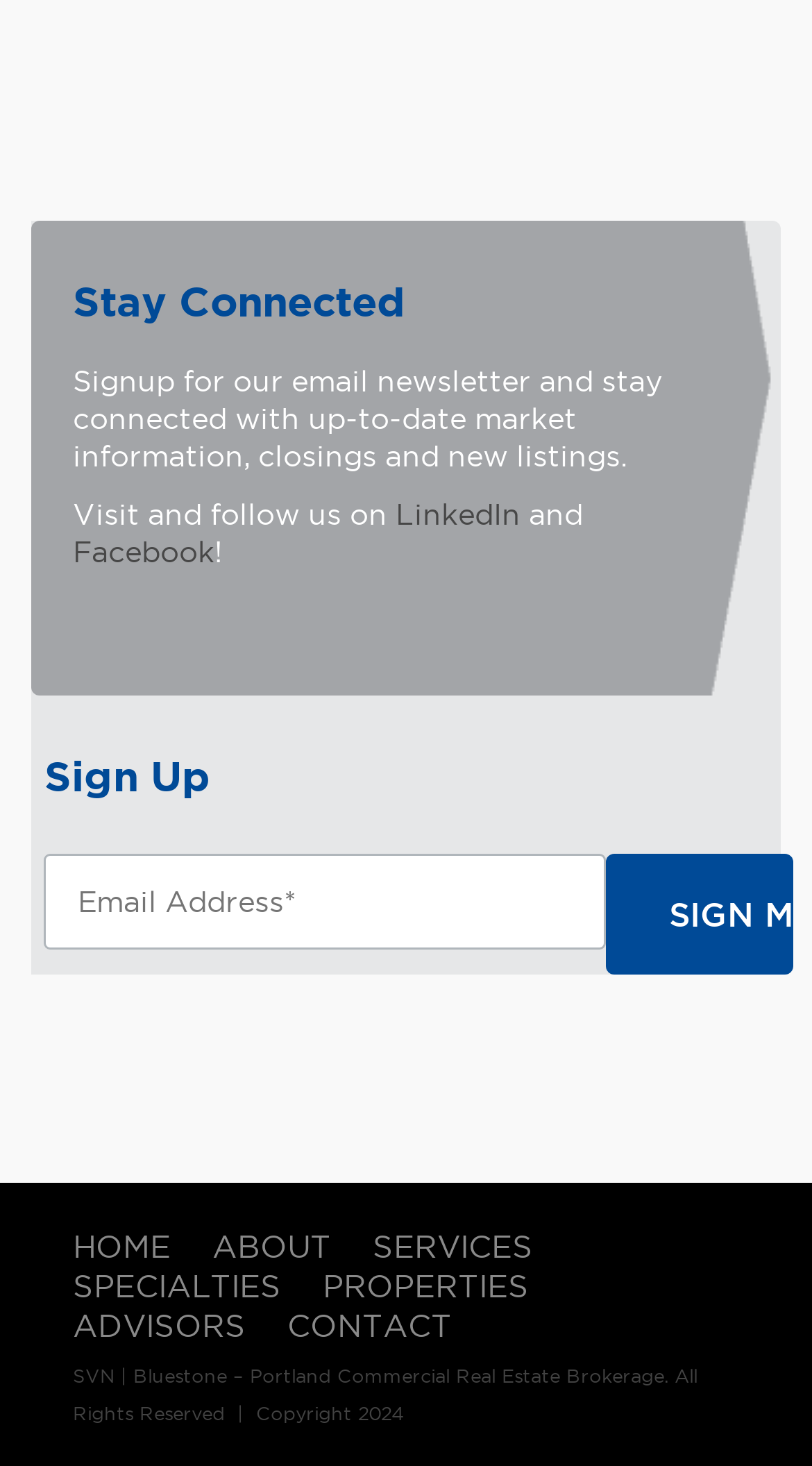Identify the bounding box coordinates for the UI element described as: "Contact". The coordinates should be provided as four floats between 0 and 1: [left, top, right, bottom].

[0.354, 0.892, 0.556, 0.916]